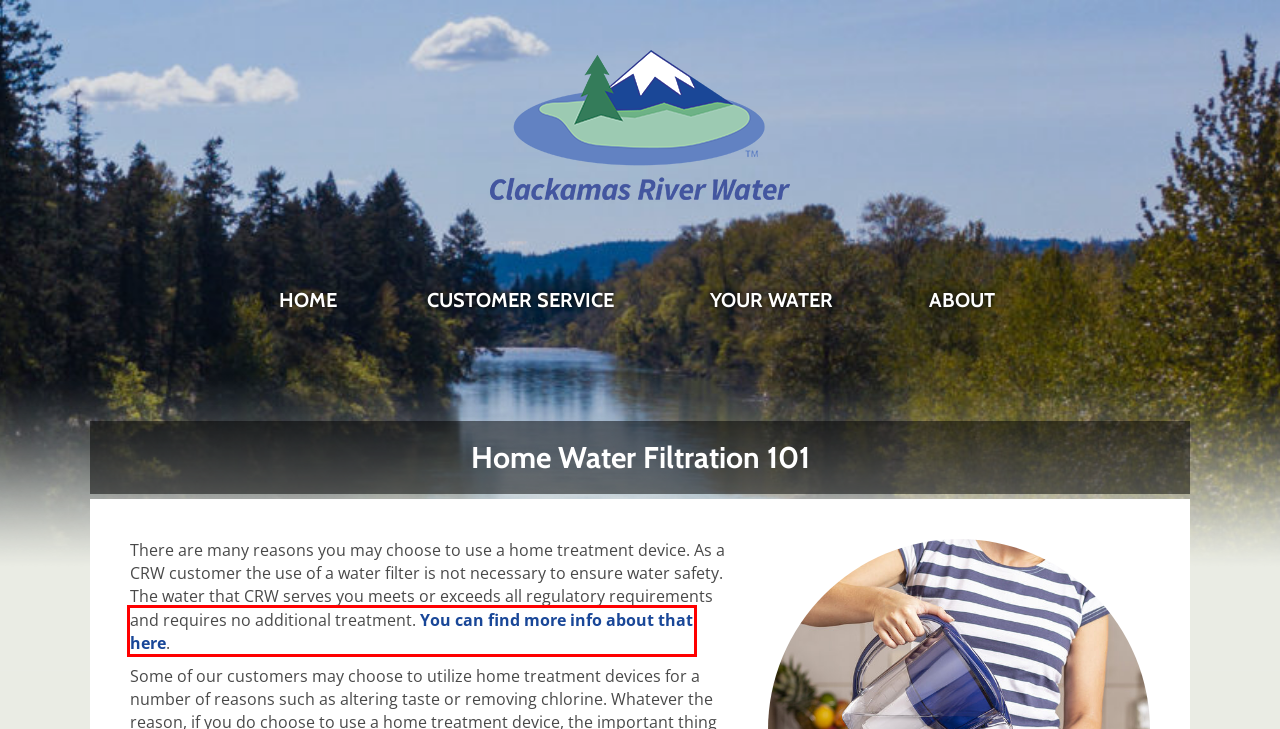You have a screenshot of a webpage with an element surrounded by a red bounding box. Choose the webpage description that best describes the new page after clicking the element inside the red bounding box. Here are the candidates:
A. Job Opportunities - Clackamas River Water
B. Clackamas River Water - Clackamas River Water
C. Next Meeting: June 13, 2024 - Clackamas River Water
D. Drinking Water from Clackamas River Water
E. Pay Your Water Bill | Clackamas River Water
F. Water Quality Reports & Data - Clackamas River Water
G. Contact Clackamas River Water
H. Frequently Asked Questions of Clackamas River Water

F